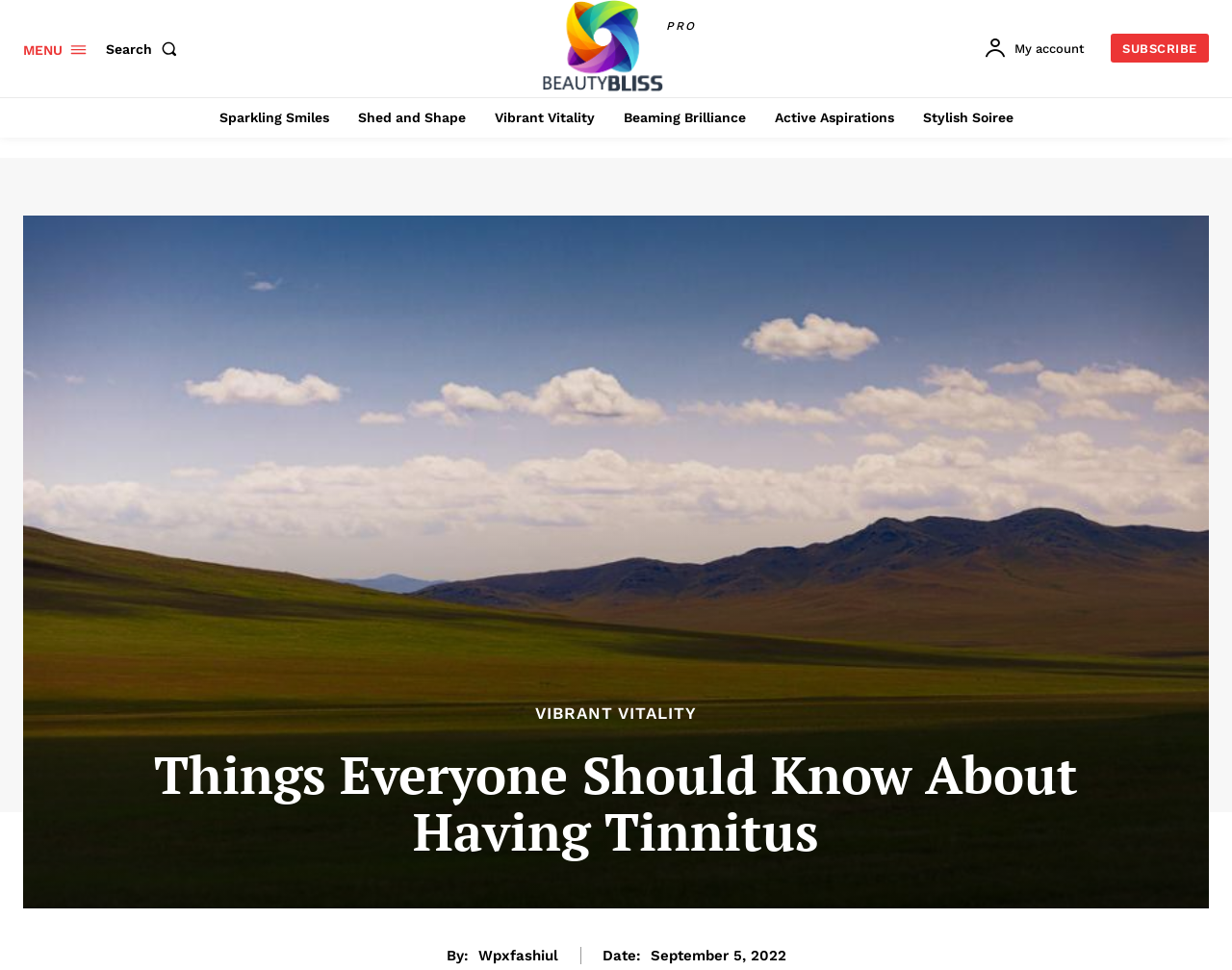Construct a comprehensive description capturing every detail on the webpage.

This webpage is about an article titled "Things Everyone Should Know About Having Tinnitus" from News Week Magazine PRO. At the top, there is a heading with the magazine's name, followed by a "SUBSCRIBE NOW" link. To the right of the heading, there are several links, including "Company", "About", "Contact us", "Subscription Plans", and "My account". 

Below the heading, there is a menu button with an image, a search button with an image, and a logo link with an image. The logo is positioned at the top center of the page. 

On the top right, there is a "My account" static text and a "SUBSCRIBE" link. 

The main content of the webpage is a list of links, including "Sparkling Smiles", "Shed and Shape", "Vibrant Vitality", "Beaming Brilliance", "Active Aspirations", and "Stylish Soiree". These links are positioned horizontally across the page.

Below the list of links, there is an image, followed by a heading with the article title. The article title is positioned at the top center of the main content area. 

At the bottom of the page, there is a link to the article "VIBRANT VITALITY", and a static text "By:" followed by a link to the author "Wpxfashiul". There is also a static text "Date:" followed by the date "September 5, 2022".